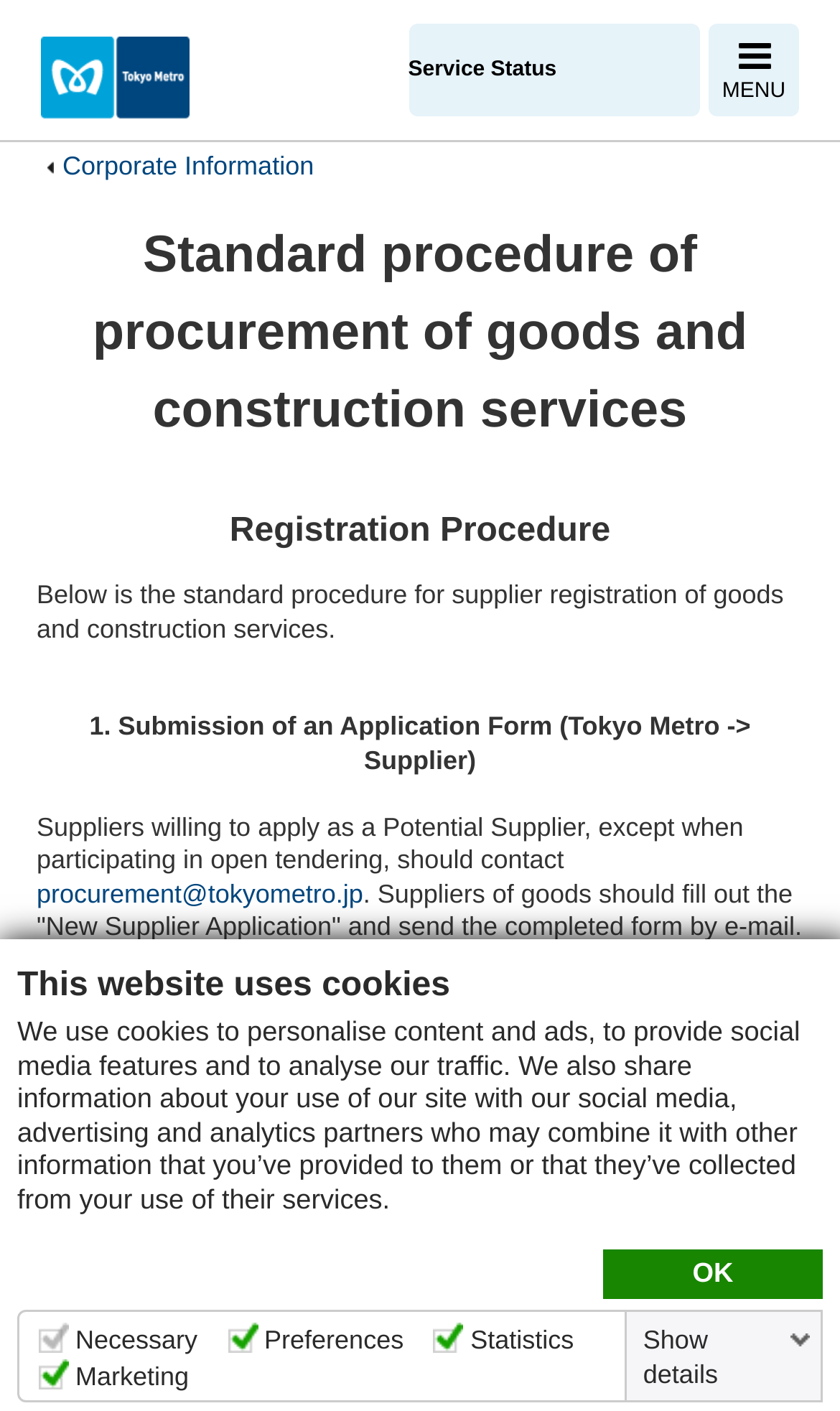Determine the bounding box coordinates of the area to click in order to meet this instruction: "Click the 'Show details' link".

[0.755, 0.938, 0.977, 0.986]